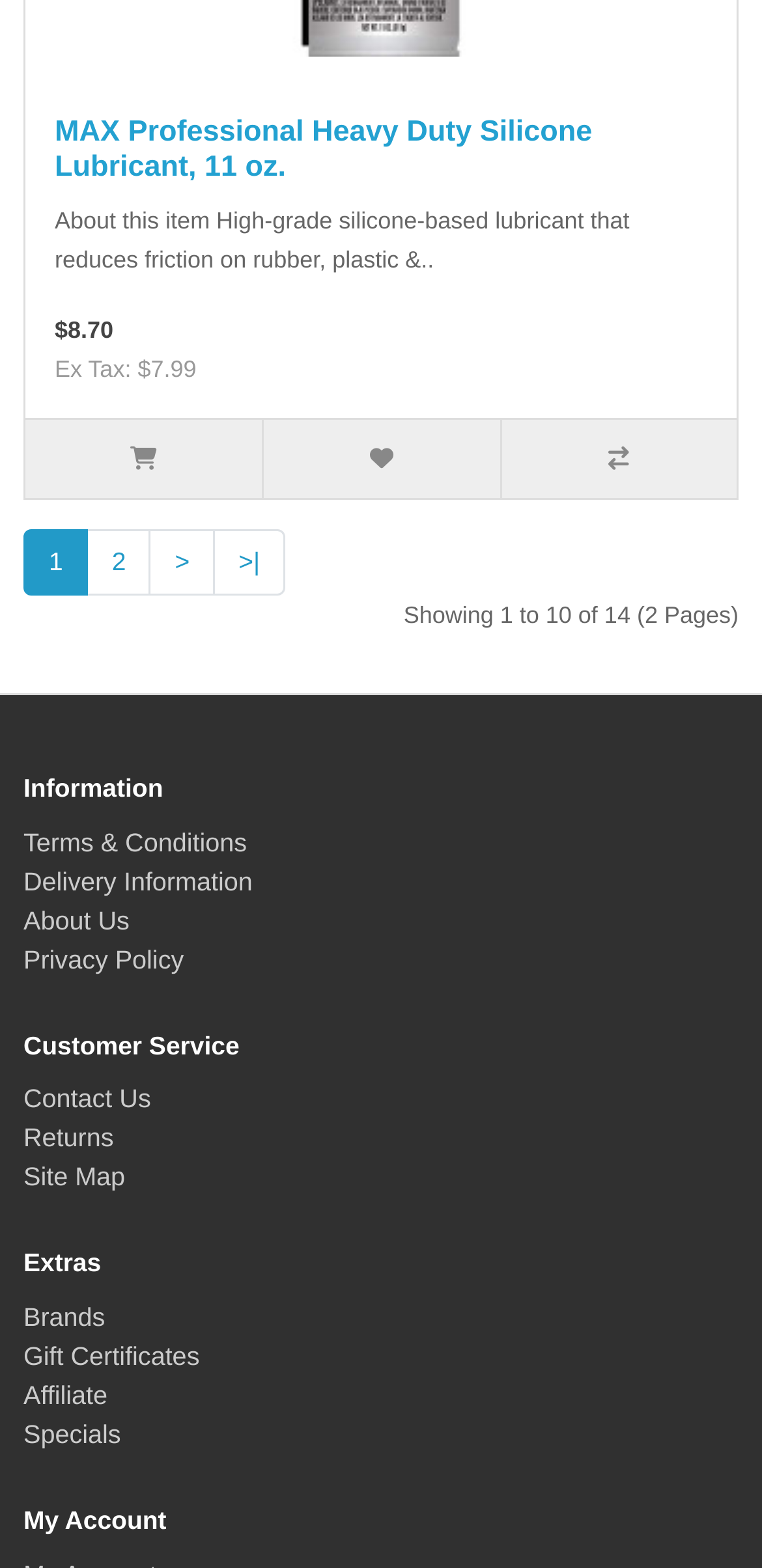Please locate the bounding box coordinates of the region I need to click to follow this instruction: "Go to page 2".

[0.196, 0.338, 0.282, 0.38]